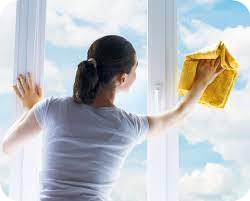Offer a detailed narrative of the image.

In this image, a woman is engaged in the task of spring cleaning, showcasing an act of rejuvenation and freshness as she cleans a window. She uses a yellow cloth to wipe away grime, revealing a bright and airy view beyond, symbolizing the renewal associated with the spring season. This scene encapsulates the essence of spring cleaning, an important tradition that goes beyond regular cleaning routines, emphasizing the thorough care of our living spaces to welcome the vitality of the new season. The image perfectly illustrates the connection between cleanliness and the uplifting spirit of spring, encouraging a sense of fresh beginnings as the world outside comes alive.